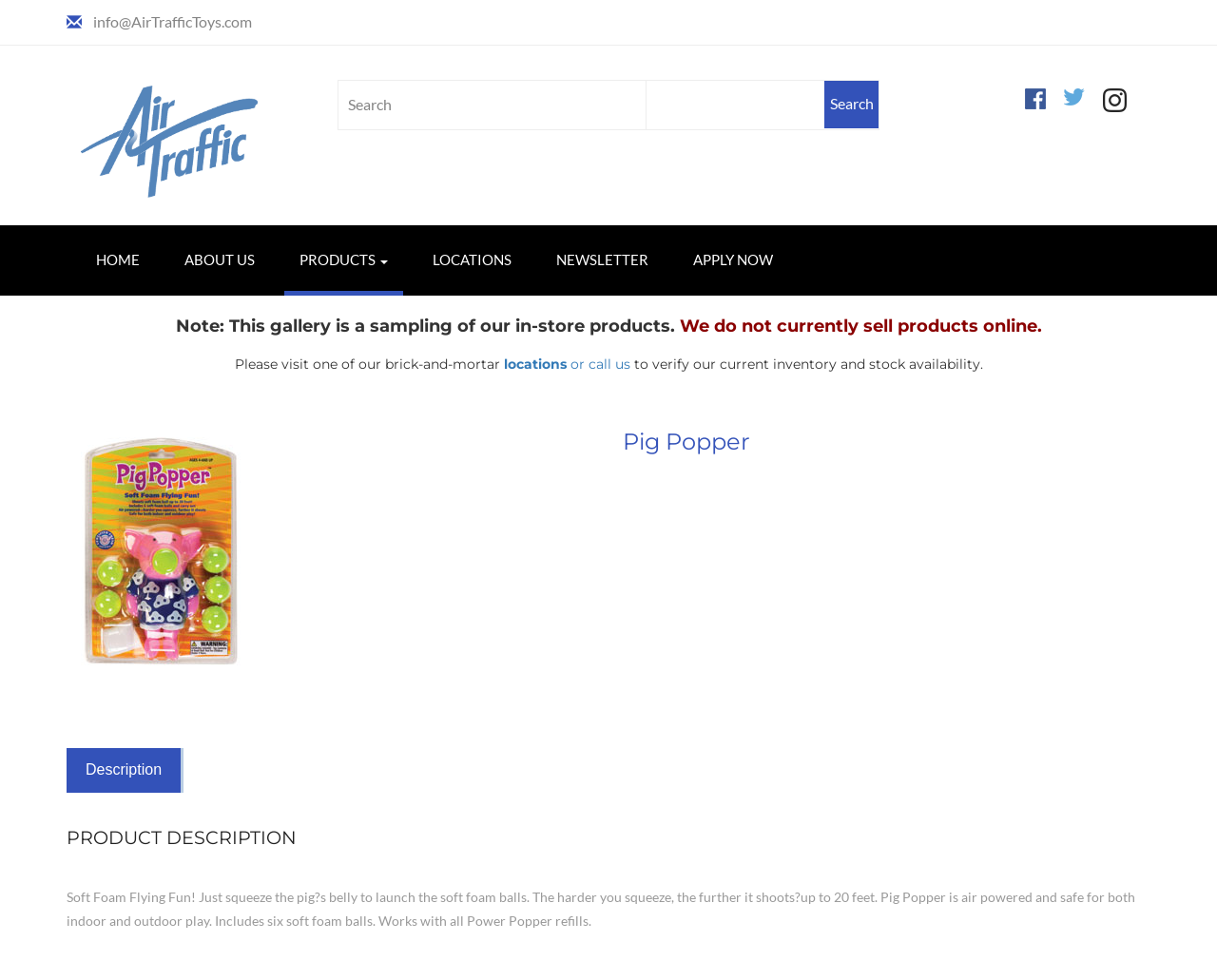Can users purchase products online?
Provide a thorough and detailed answer to the question.

The webpage has a note stating 'We do not currently sell products online.' and suggests visiting brick-and-mortar locations or calling to verify inventory and stock availability. This implies that users cannot purchase products directly from the website.